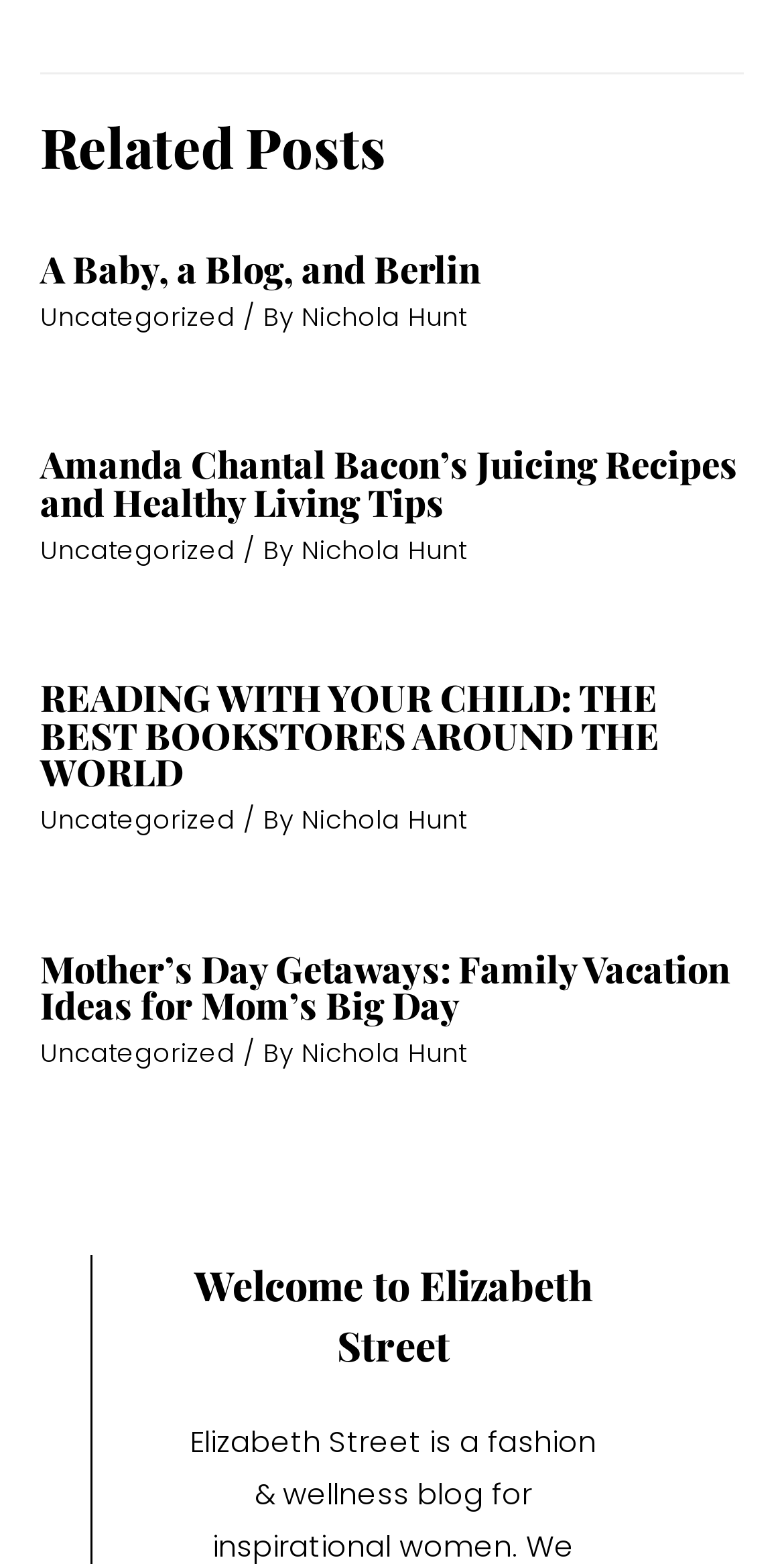Bounding box coordinates must be specified in the format (top-left x, top-left y, bottom-right x, bottom-right y). All values should be floating point numbers between 0 and 1. What are the bounding box coordinates of the UI element described as: parent_node: WEBSITE name="url"

None